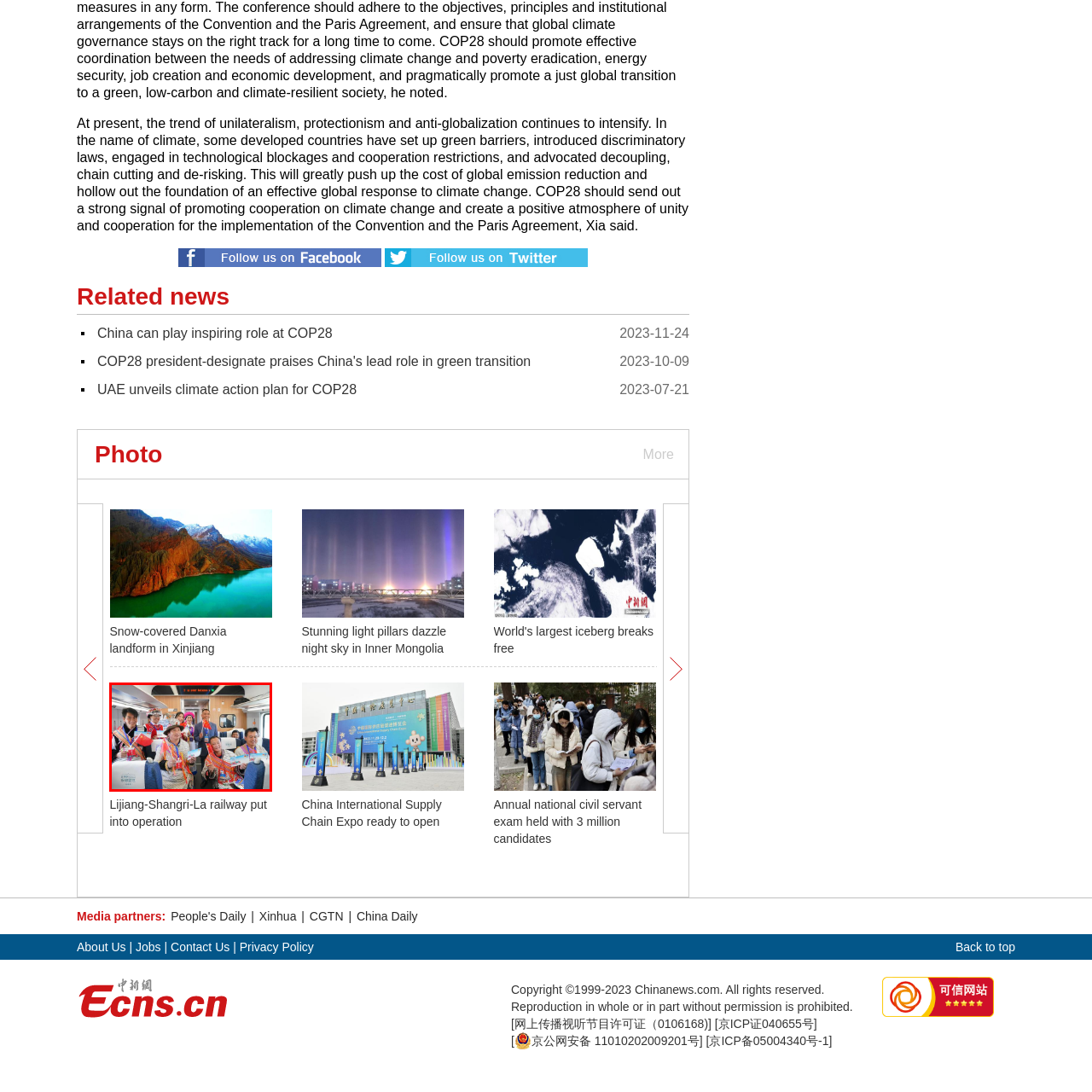Focus on the image encased in the red box and respond to the question with a single word or phrase:
What is the purpose of the railway line?

Promote connectivity and cultural exchange